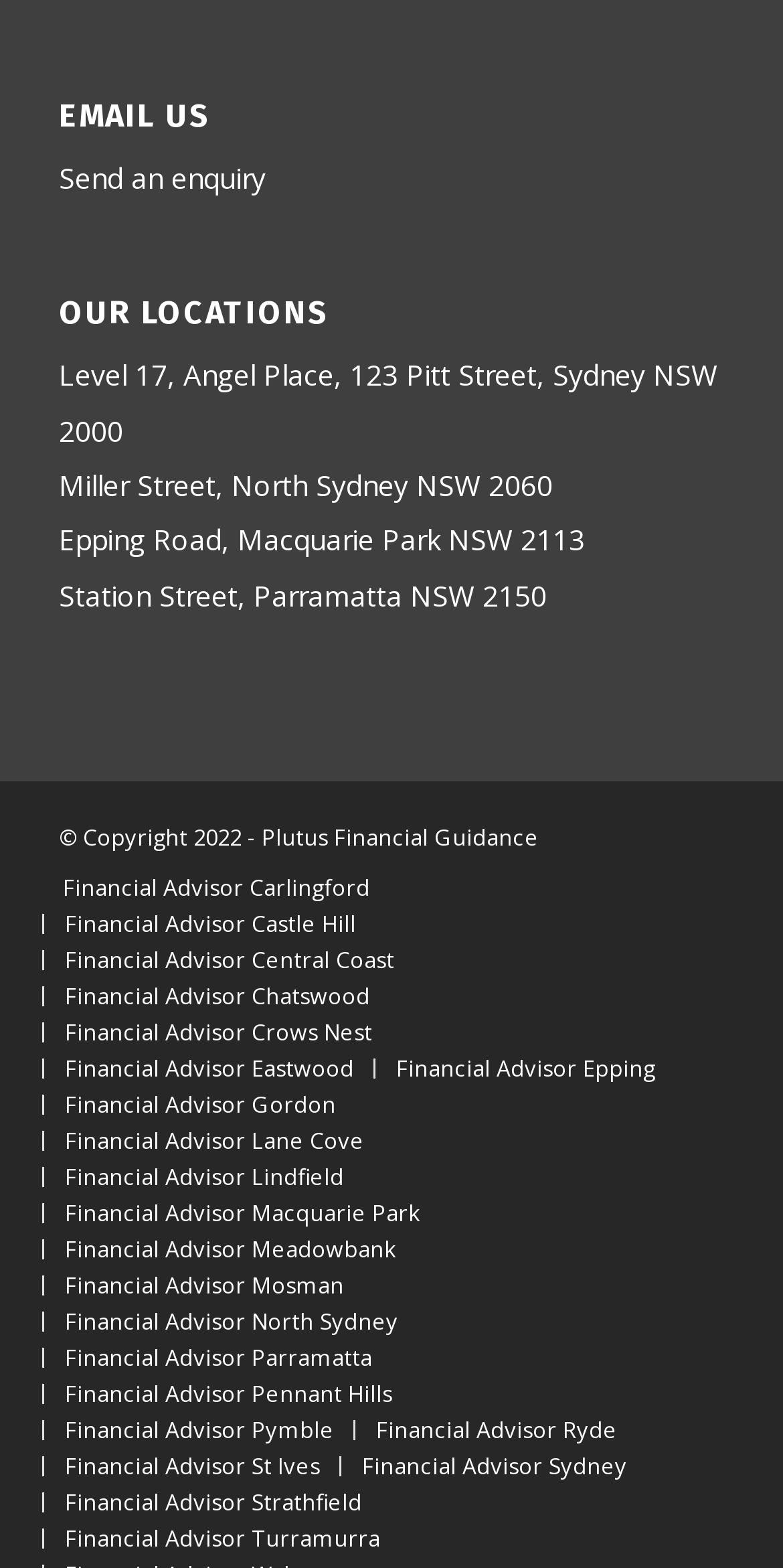What is the first financial advisor listed?
Give a one-word or short-phrase answer derived from the screenshot.

Financial Advisor Carlingford